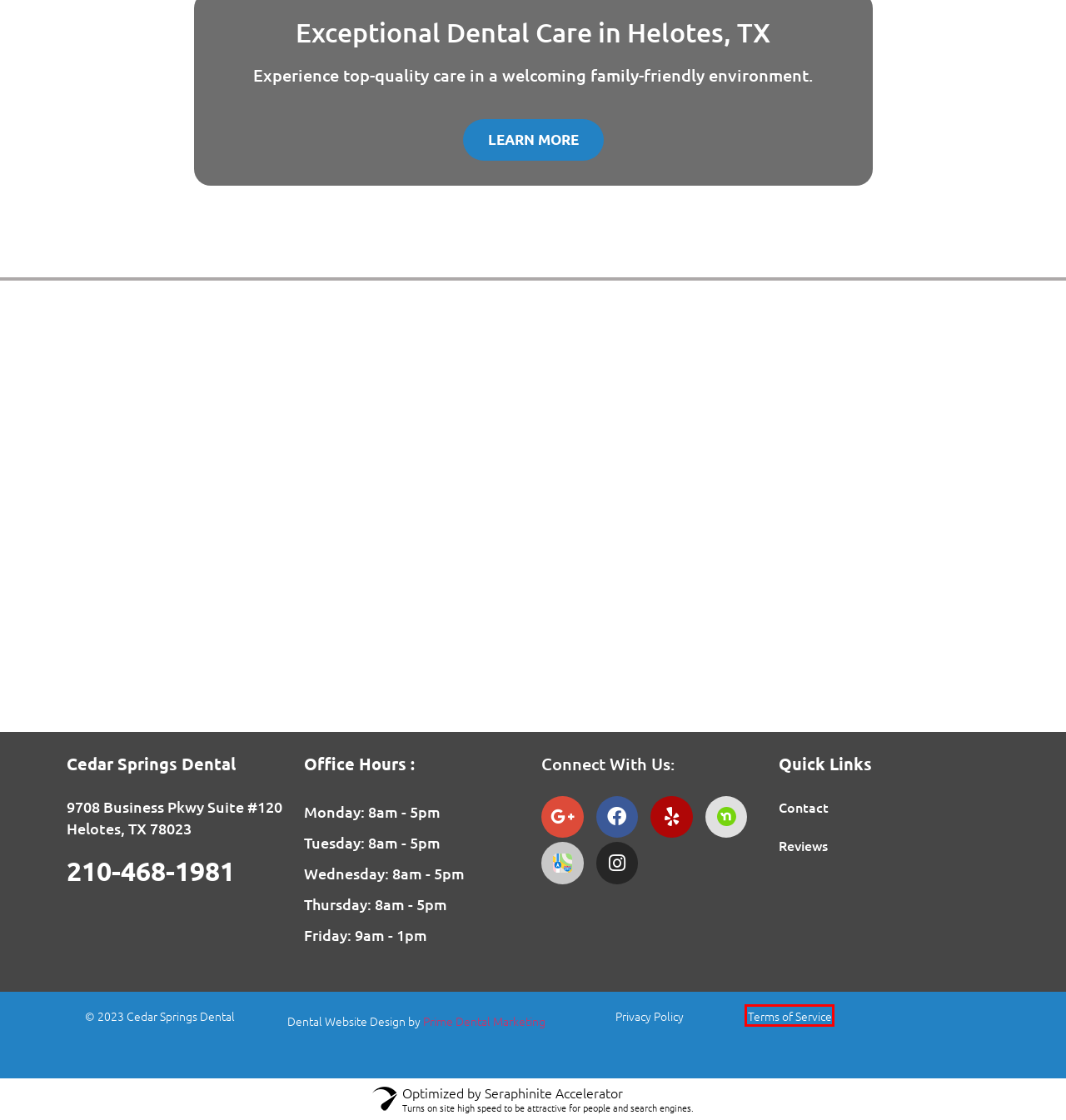You are looking at a webpage screenshot with a red bounding box around an element. Pick the description that best matches the new webpage after interacting with the element in the red bounding box. The possible descriptions are:
A. Terms of Service - Helotes, TX - Cedar Springs Dental
B. Trusted Dentist in Helotes, TX - Schedule Your Appointment Today - Cedar Springs Dental
C. Dental Marketing Company - Dental Lead Generation - Prime Dental Marketing
D. Google
E. Privacy Policy - Helotes, TX - Cedar Springs Dental
F. New Patients - Helotes, TX - Cedar Springs Dental
G. Accelerator for WordPress - Seraphinite Solutions
H. Reviews - Helotes, TX - Cedar Springs Dental

A